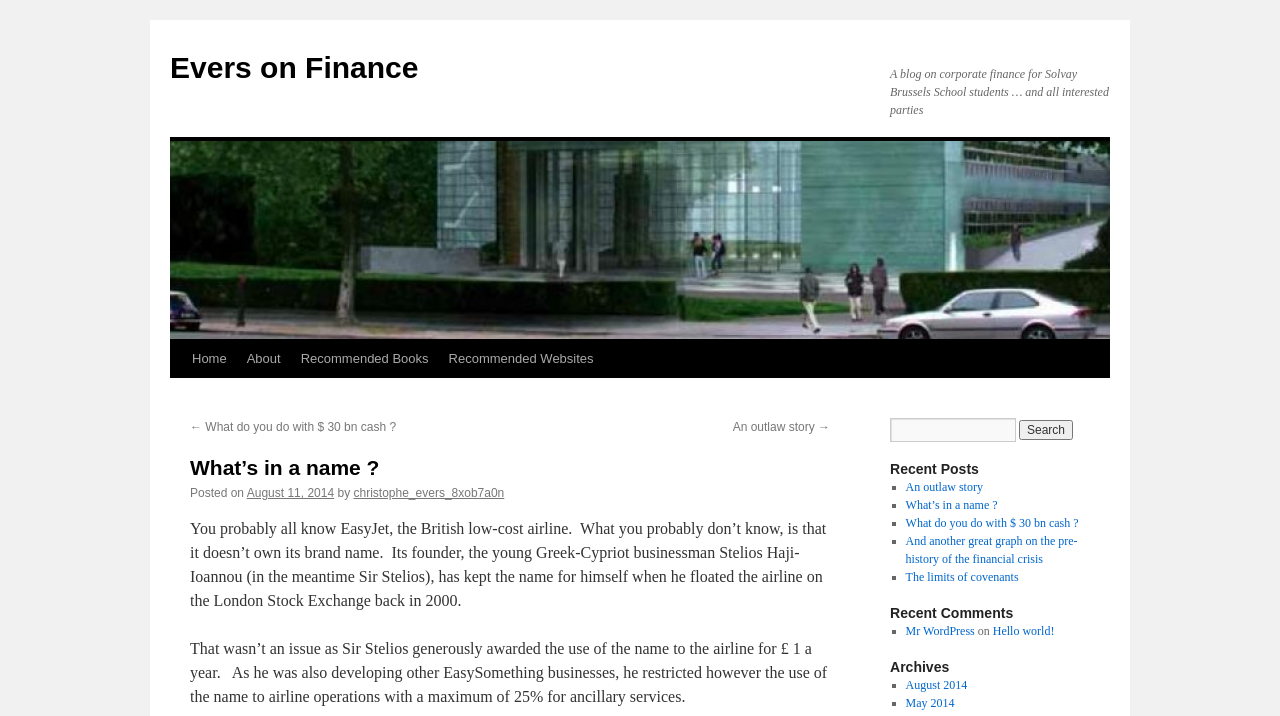Identify the bounding box coordinates of the clickable region required to complete the instruction: "Read the previous post 'What do you do with $ 30 bn cash?'". The coordinates should be given as four float numbers within the range of 0 and 1, i.e., [left, top, right, bottom].

[0.148, 0.587, 0.309, 0.606]